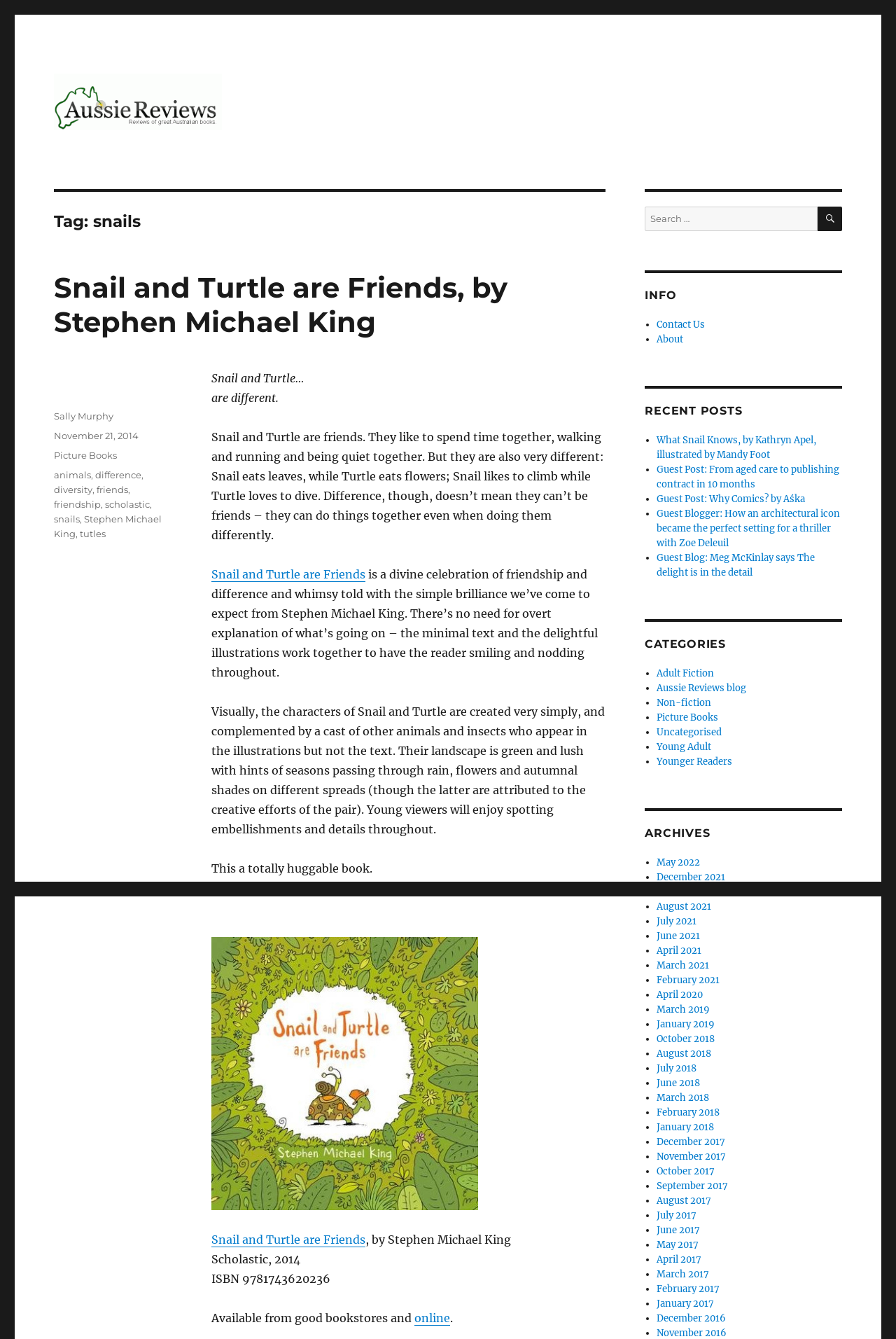Identify the bounding box coordinates of the part that should be clicked to carry out this instruction: "Search for a book".

[0.72, 0.154, 0.94, 0.173]